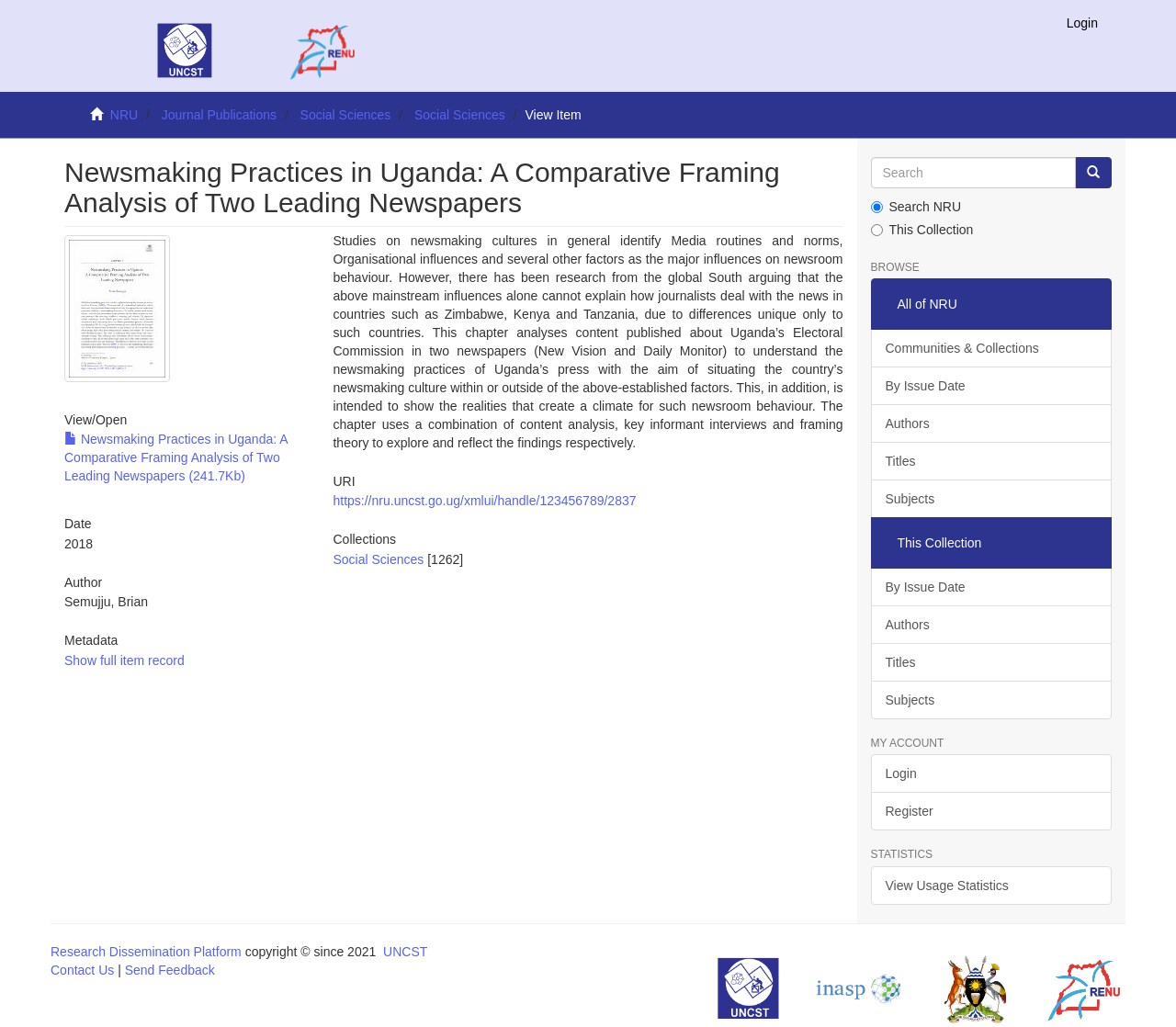Find the bounding box coordinates of the area that needs to be clicked in order to achieve the following instruction: "View the full item record". The coordinates should be specified as four float numbers between 0 and 1, i.e., [left, top, right, bottom].

[0.055, 0.636, 0.157, 0.65]